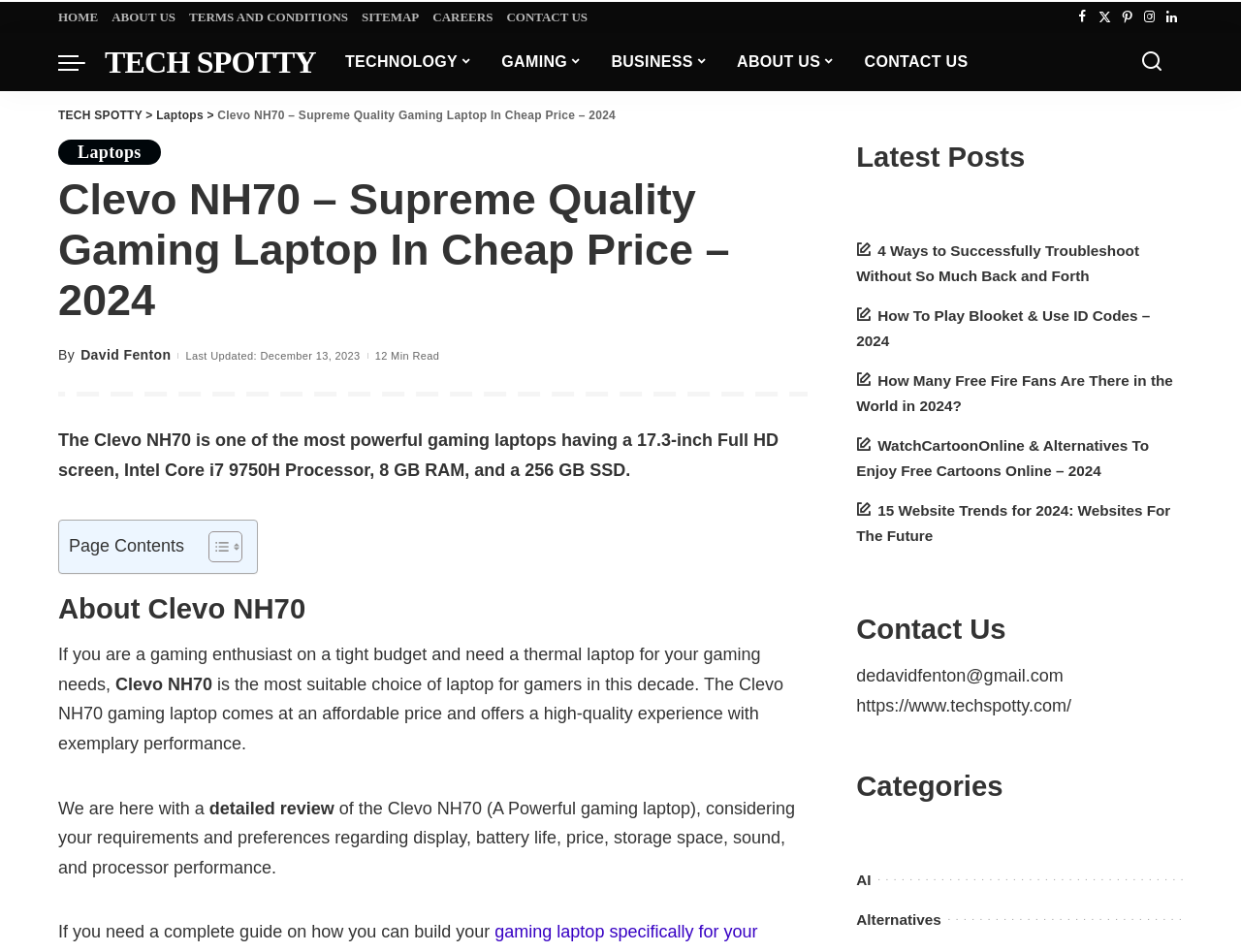How much RAM does the Clevo NH70 laptop have?
Based on the screenshot, give a detailed explanation to answer the question.

The answer can be found in the first paragraph of the webpage, which describes the Clevo NH70 laptop as having a 17.3-inch Full HD screen, Intel Core i7 9750H Processor, 8 GB RAM, and a 256 GB SSD.